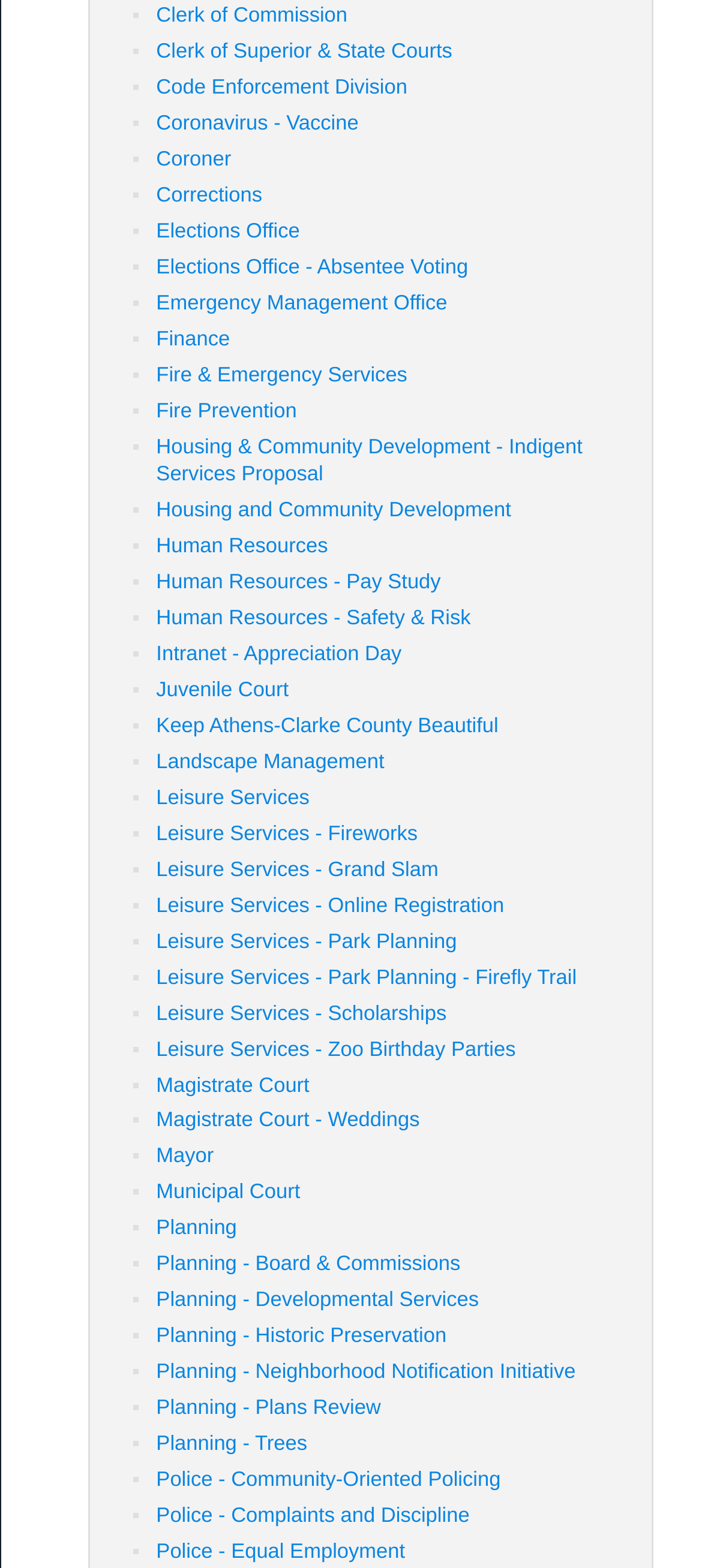Specify the bounding box coordinates of the element's area that should be clicked to execute the given instruction: "Explore Planning - Developmental Services". The coordinates should be four float numbers between 0 and 1, i.e., [left, top, right, bottom].

[0.223, 0.823, 0.682, 0.837]